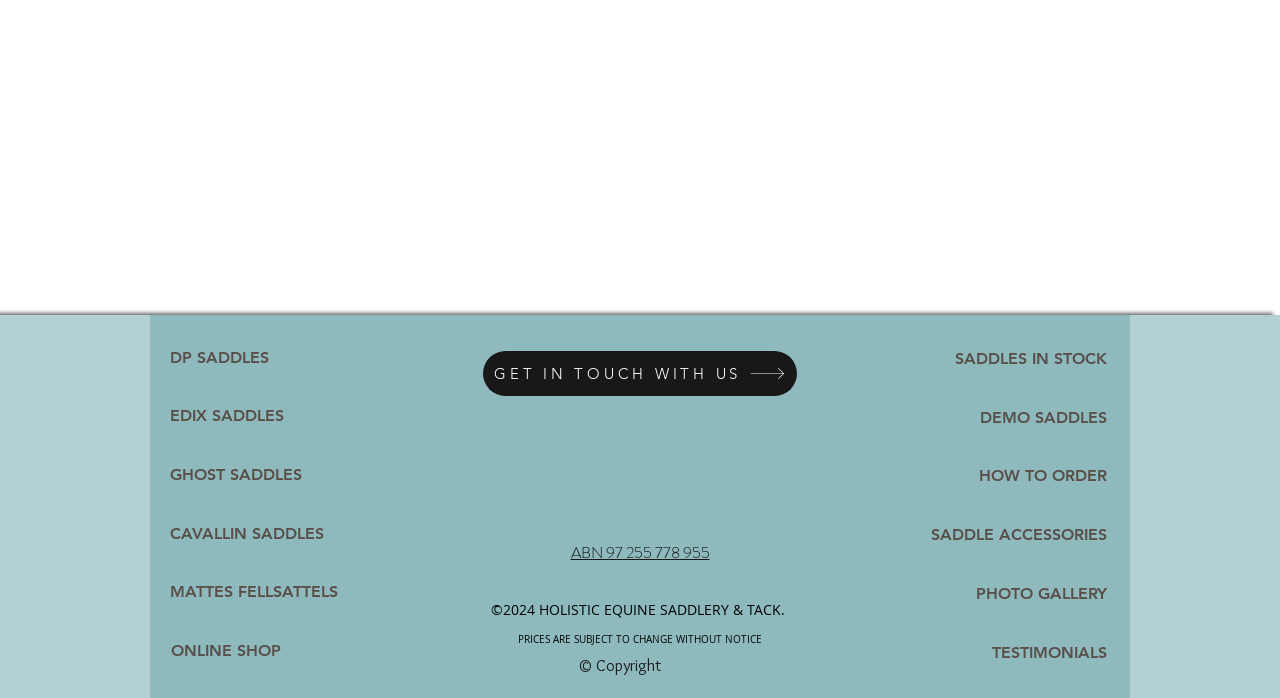Please identify the bounding box coordinates of where to click in order to follow the instruction: "get in touch with us".

[0.377, 0.502, 0.623, 0.567]